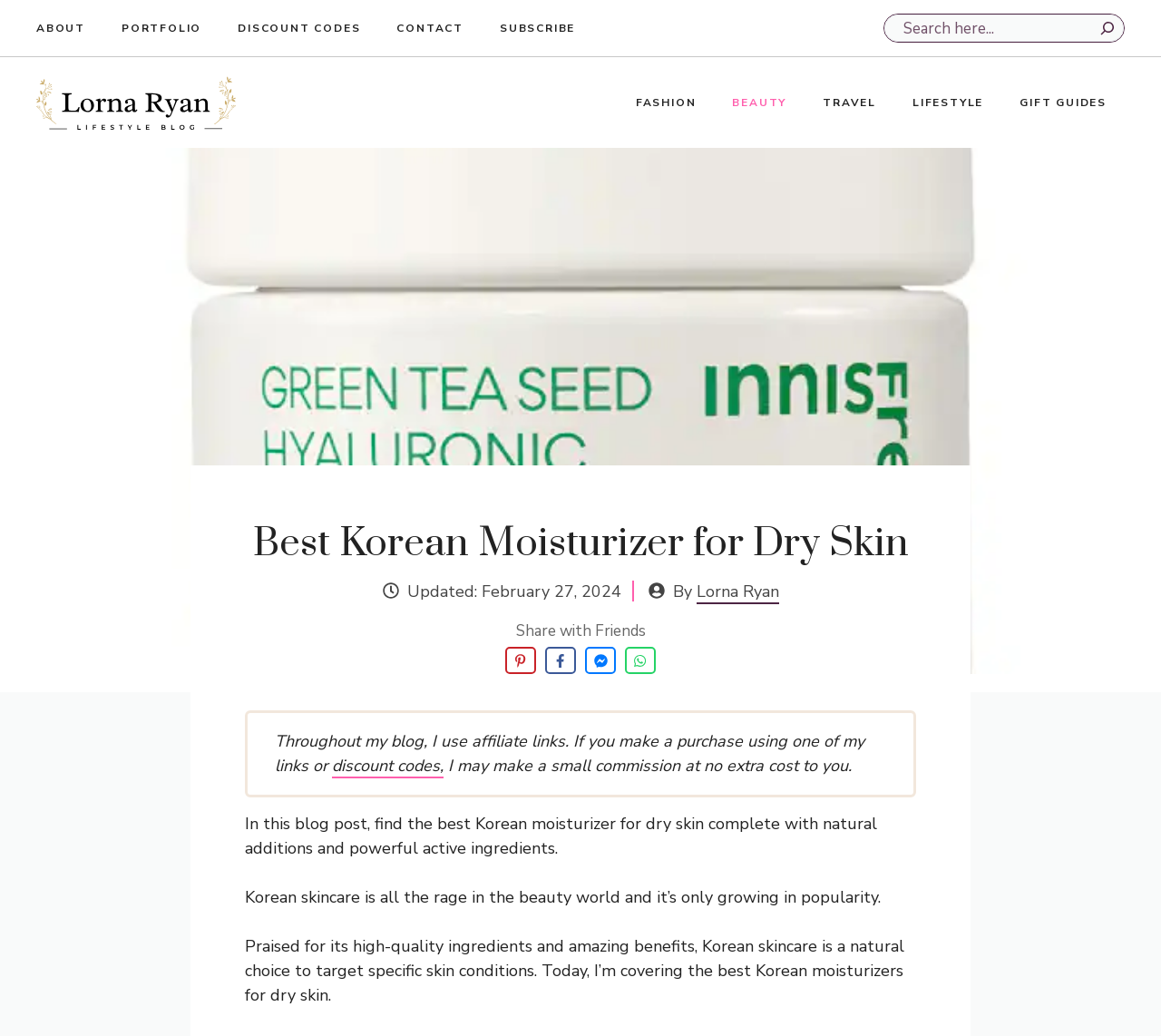Generate a comprehensive description of the webpage content.

This webpage is a blog post about the best Korean moisturizers for dry skin. At the top, there is a navigation bar with links to "ABOUT", "PORTFOLIO", "DISCOUNT CODES", "CONTACT", and "SUBSCRIBE". Next to the navigation bar, there is a search bar with a search button and a magnifying glass icon.

Below the navigation bar, there is a banner with a link to the site's homepage, "Lorna Ryan", accompanied by an image. On the right side of the banner, there is a primary navigation menu with links to "FASHION", "BEAUTY", "TRAVEL", "LIFESTYLE", and "GIFT GUIDES".

The main content of the blog post starts with a heading "Best Korean Moisturizer for Dry Skin" followed by the updated date "February 27, 2024" and the author's name "Lorna Ryan". There is a section that allows readers to share the post with friends on social media platforms like Pinterest, Facebook, Messenger, and WhatsApp, each with its corresponding icon.

The blog post itself is divided into several paragraphs. The first paragraph introduces the topic of Korean skincare and its popularity. The second paragraph explains the benefits of Korean skincare and its ability to target specific skin conditions, specifically dry skin. The rest of the post is not fully described in the accessibility tree, but it likely continues to discuss the best Korean moisturizers for dry skin.